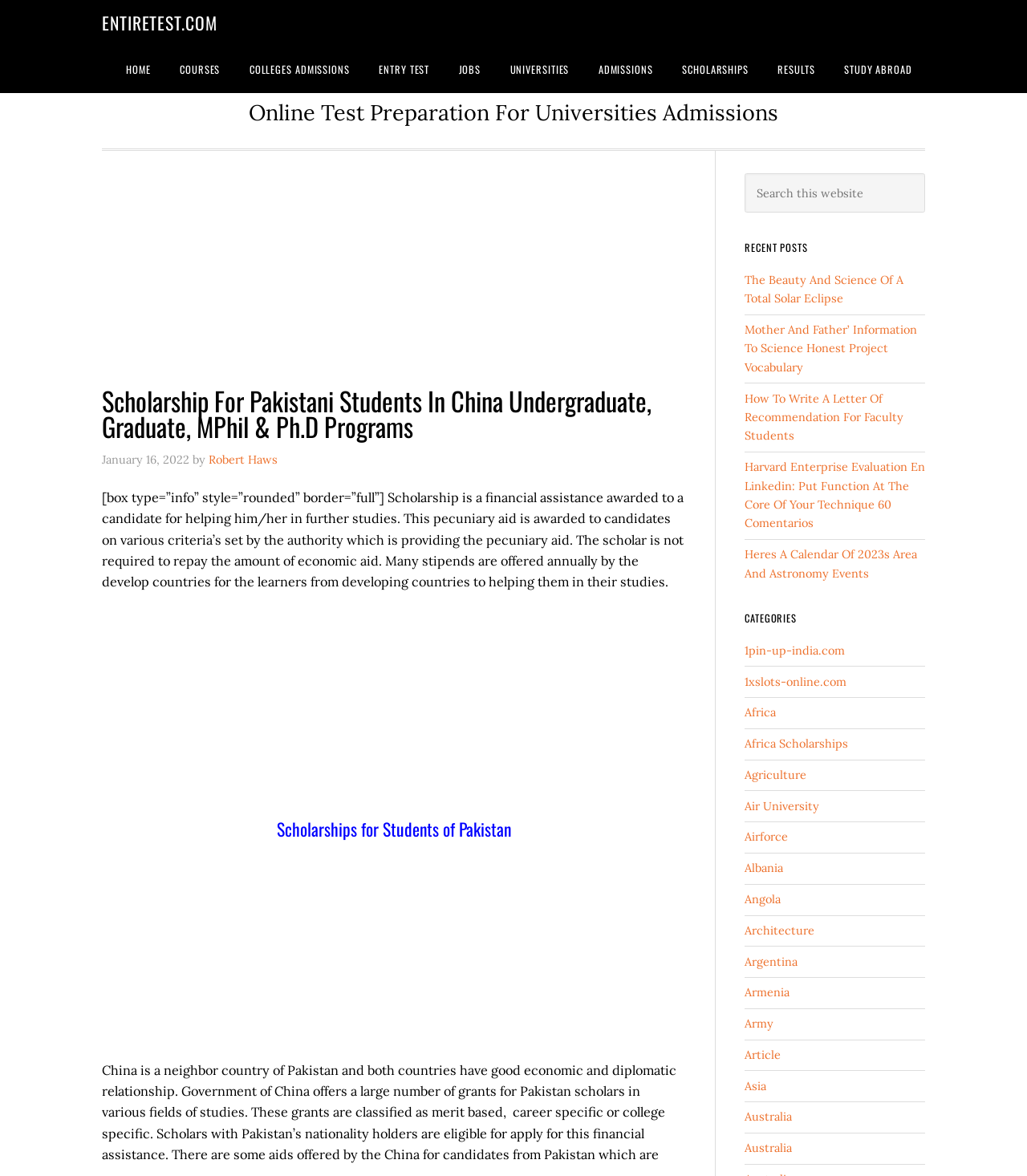Refer to the image and offer a detailed explanation in response to the question: What is the topic of the first link in the primary sidebar?

The primary sidebar on the webpage contains a list of links, with the first link being 'The Beauty And Science Of A Total Solar Eclipse', which suggests that the webpage also provides information on science and astronomy-related topics.